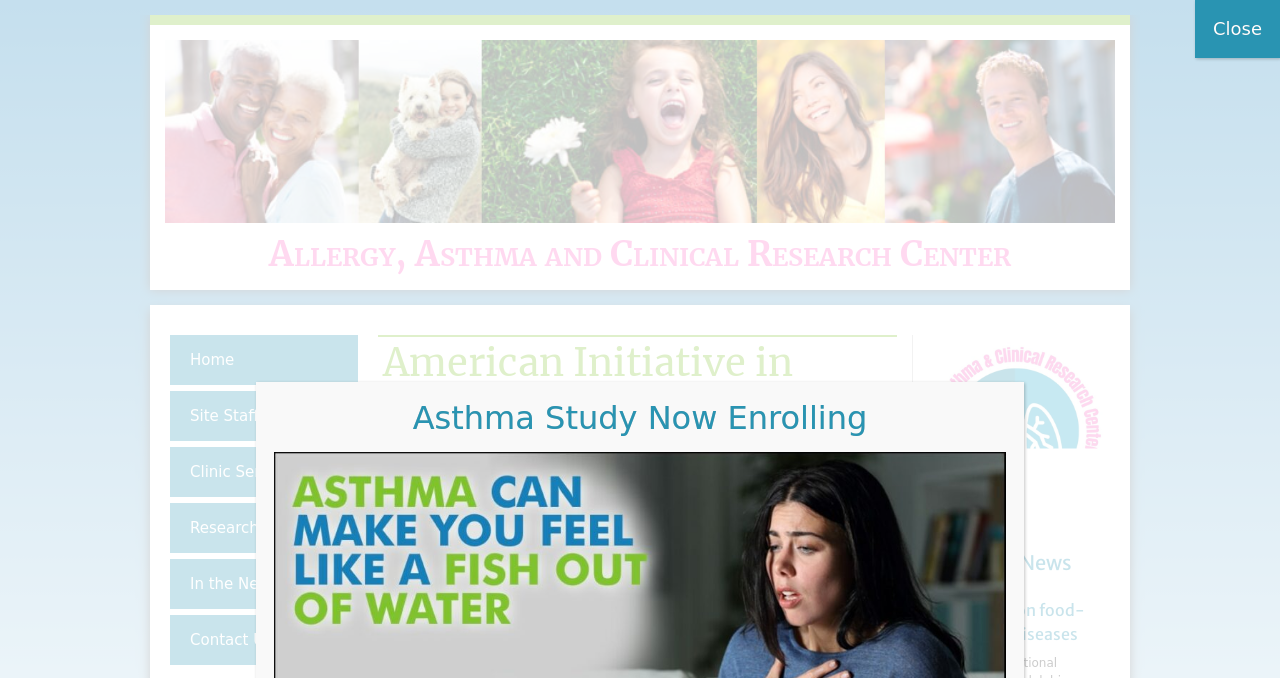Identify the bounding box coordinates for the UI element described by the following text: "Site Staff". Provide the coordinates as four float numbers between 0 and 1, in the format [left, top, right, bottom].

[0.133, 0.576, 0.28, 0.65]